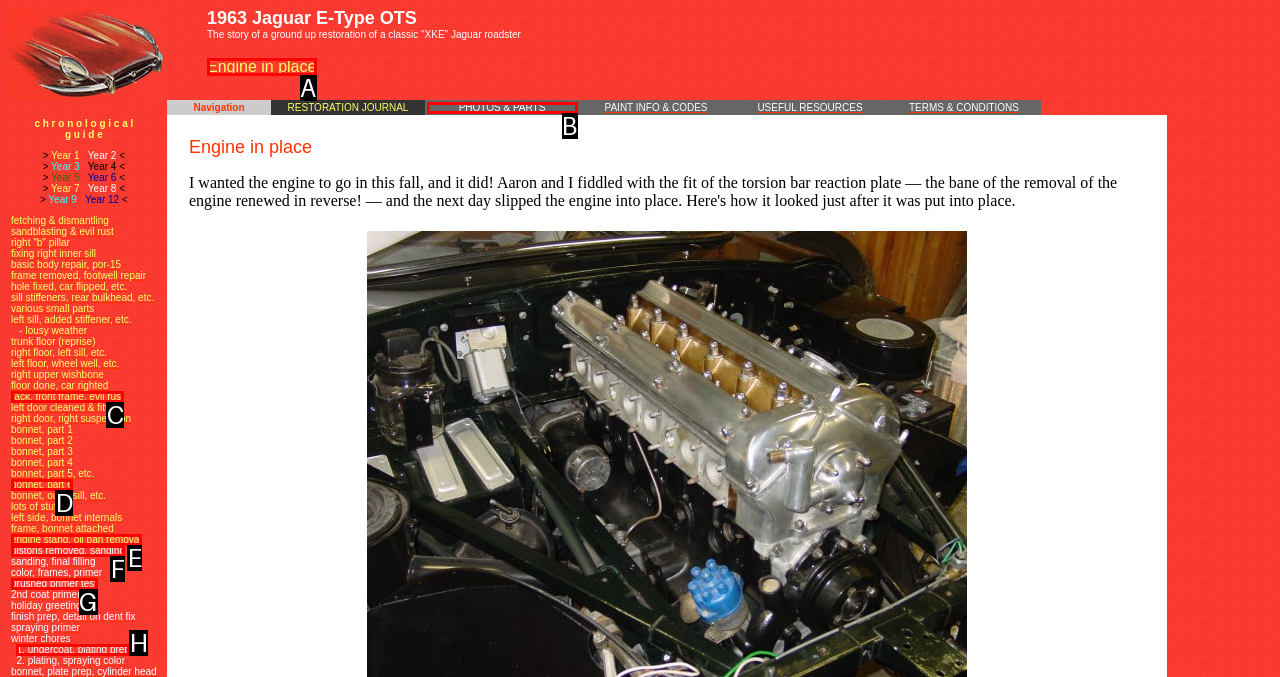Select the correct UI element to click for this task: Read about 'Engine in place'.
Answer using the letter from the provided options.

A